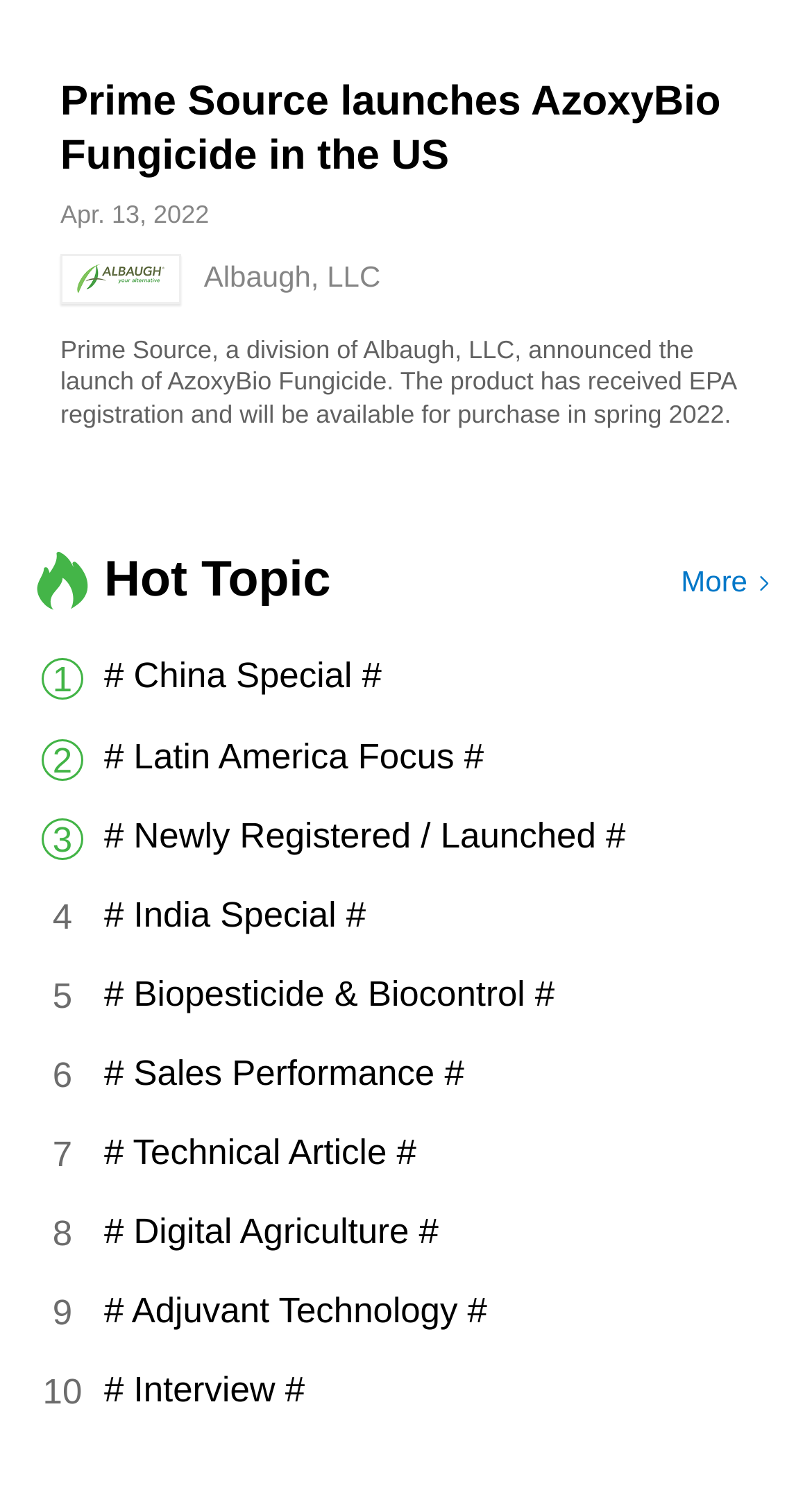Please identify the bounding box coordinates of the element on the webpage that should be clicked to follow this instruction: "Read the news about Prime Source launching AzoxyBio Fungicide in the US". The bounding box coordinates should be given as four float numbers between 0 and 1, formatted as [left, top, right, bottom].

[0.074, 0.05, 0.926, 0.123]